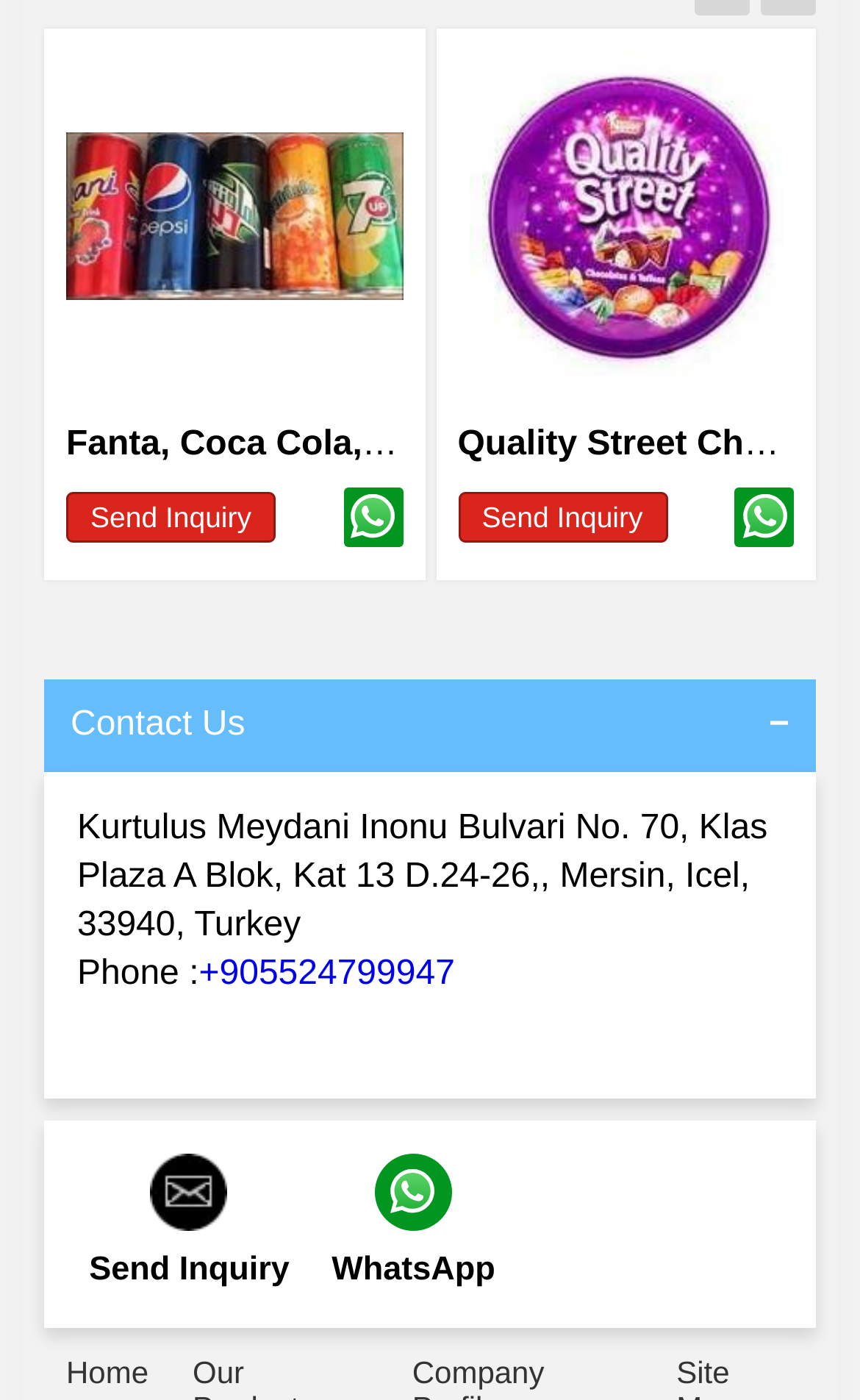Can you pinpoint the bounding box coordinates for the clickable element required for this instruction: "View Quality Street Chocolates"? The coordinates should be four float numbers between 0 and 1, i.e., [left, top, right, bottom].

[0.532, 0.036, 0.923, 0.272]